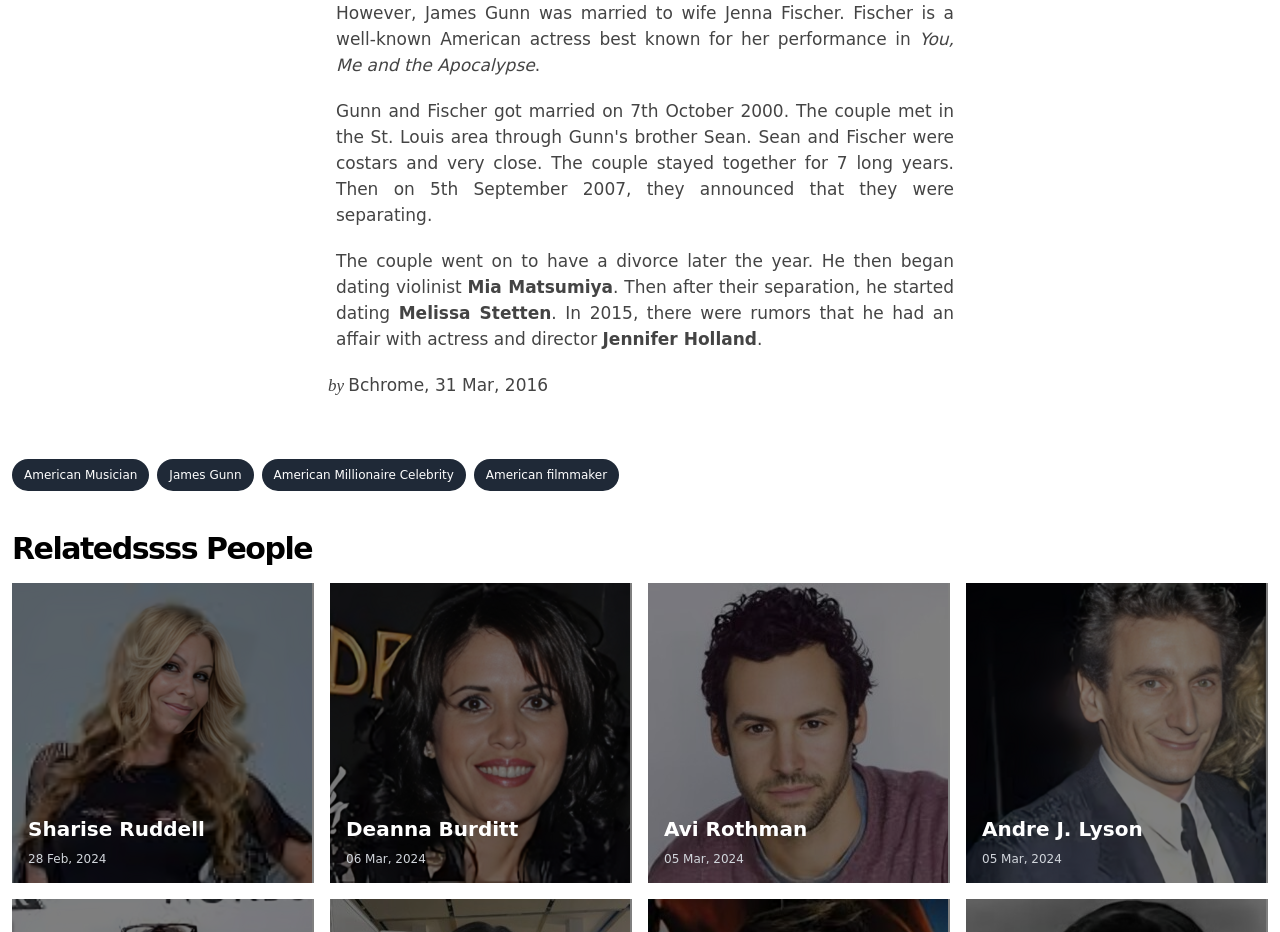Can you show the bounding box coordinates of the region to click on to complete the task described in the instruction: "click on James Gunn"?

[0.123, 0.492, 0.198, 0.527]